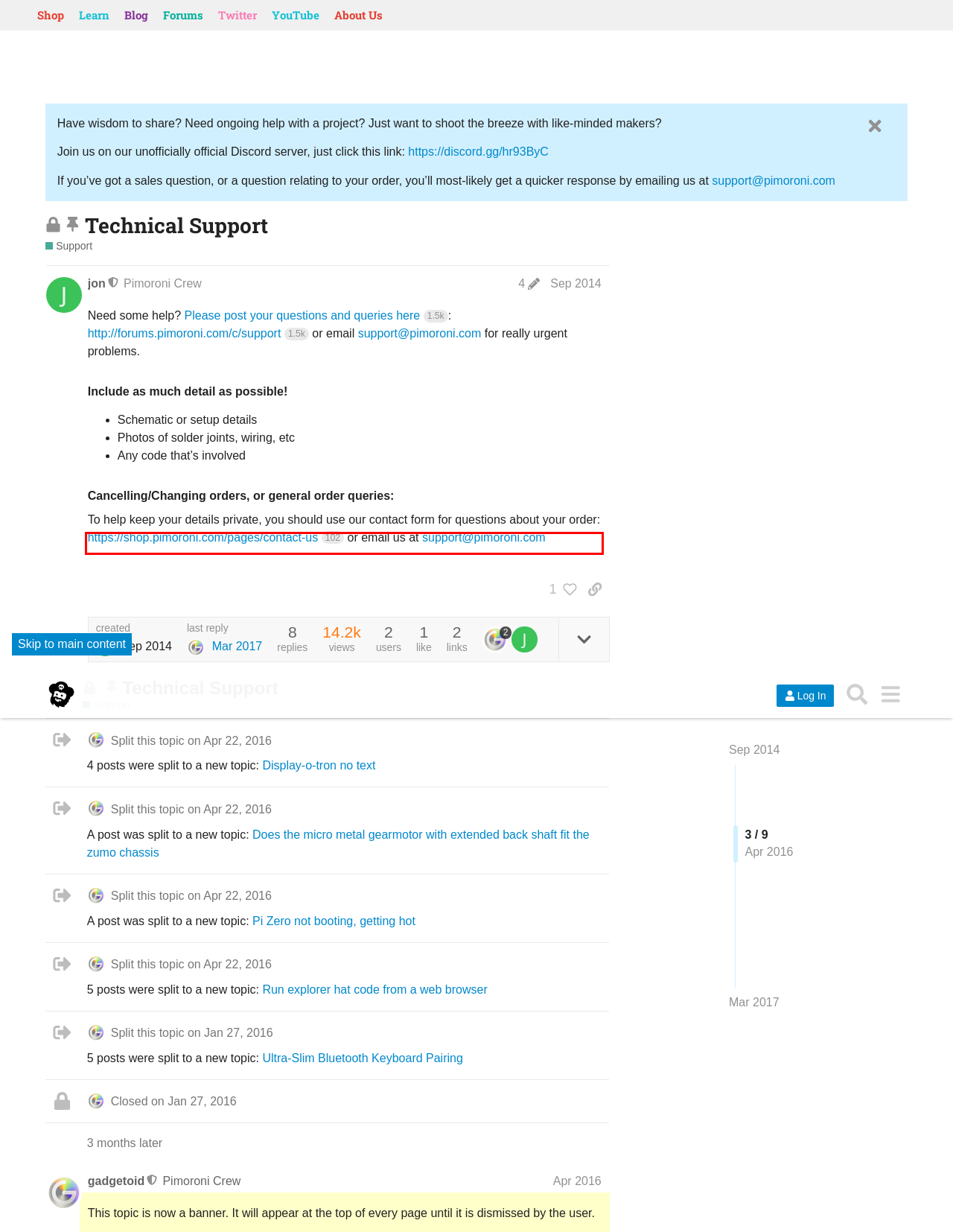Given a webpage screenshot, identify the text inside the red bounding box using OCR and extract it.

This topic is now a banner. It will appear at the top of every page until it is dismissed by the user.